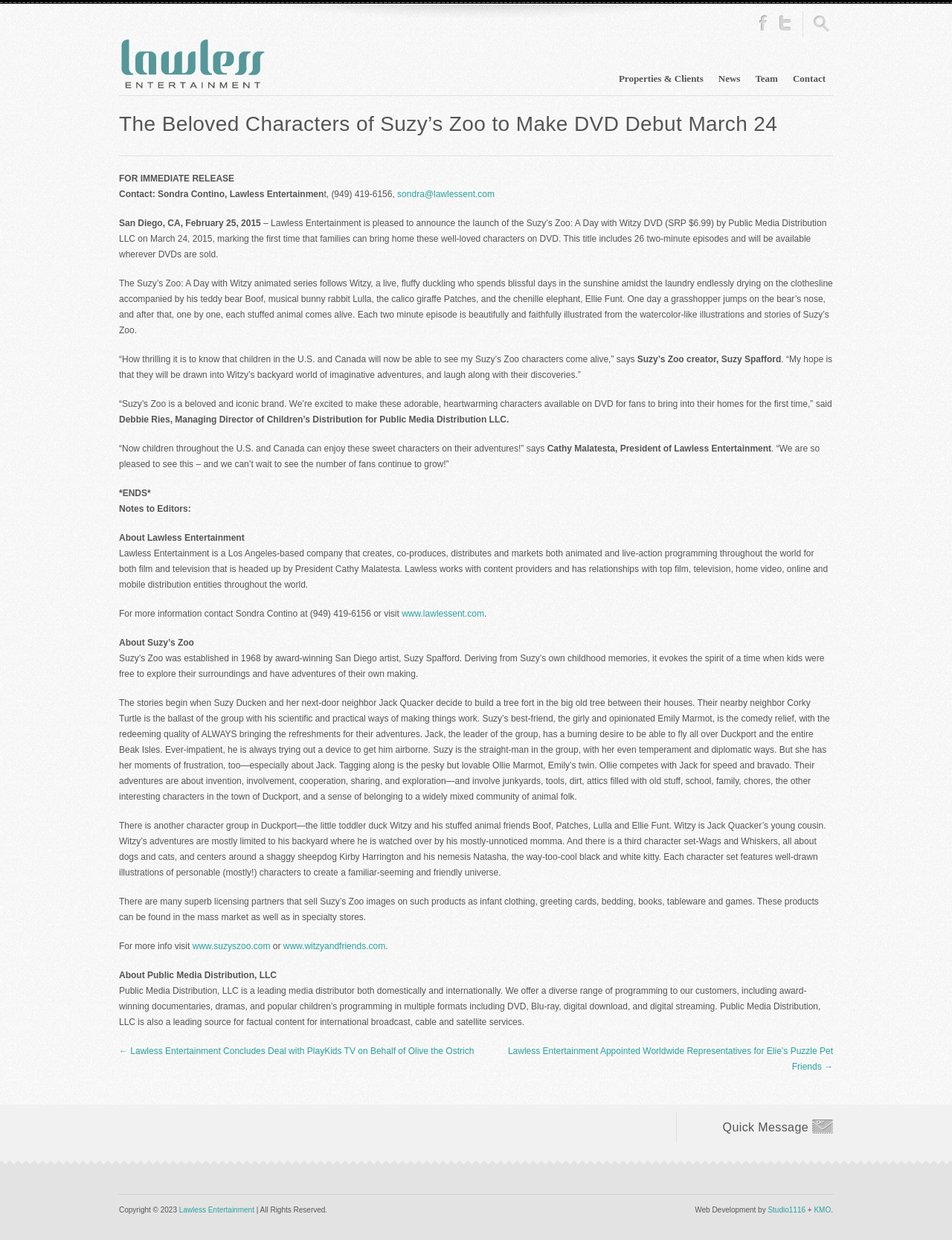Identify the bounding box coordinates of the clickable region necessary to fulfill the following instruction: "learn more about Suzy’s Zoo". The bounding box coordinates should be four float numbers between 0 and 1, i.e., [left, top, right, bottom].

[0.202, 0.759, 0.284, 0.767]